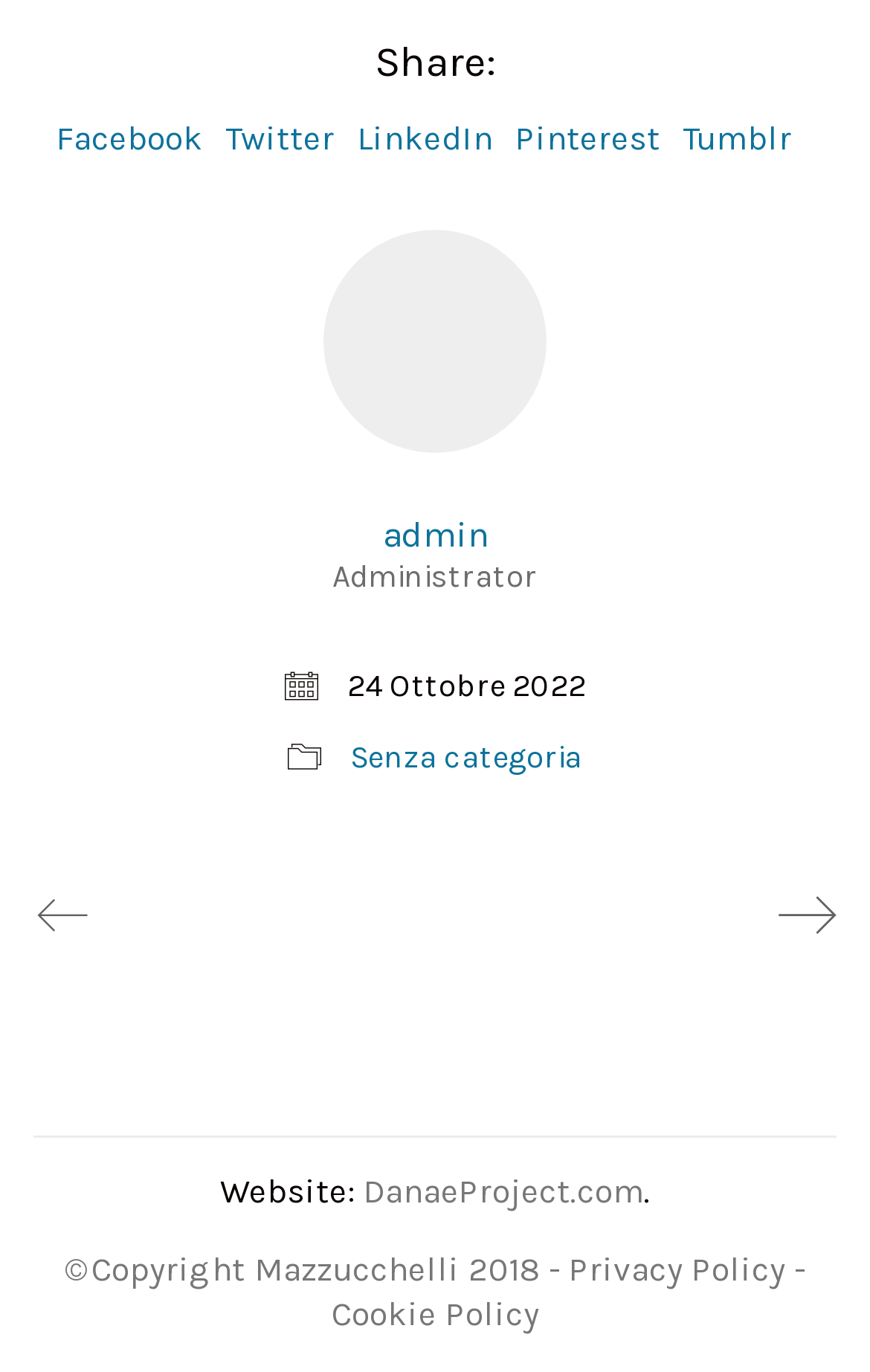Please provide the bounding box coordinates for the element that needs to be clicked to perform the instruction: "View posts in Senza categoria". The coordinates must consist of four float numbers between 0 and 1, formatted as [left, top, right, bottom].

[0.403, 0.538, 0.669, 0.568]